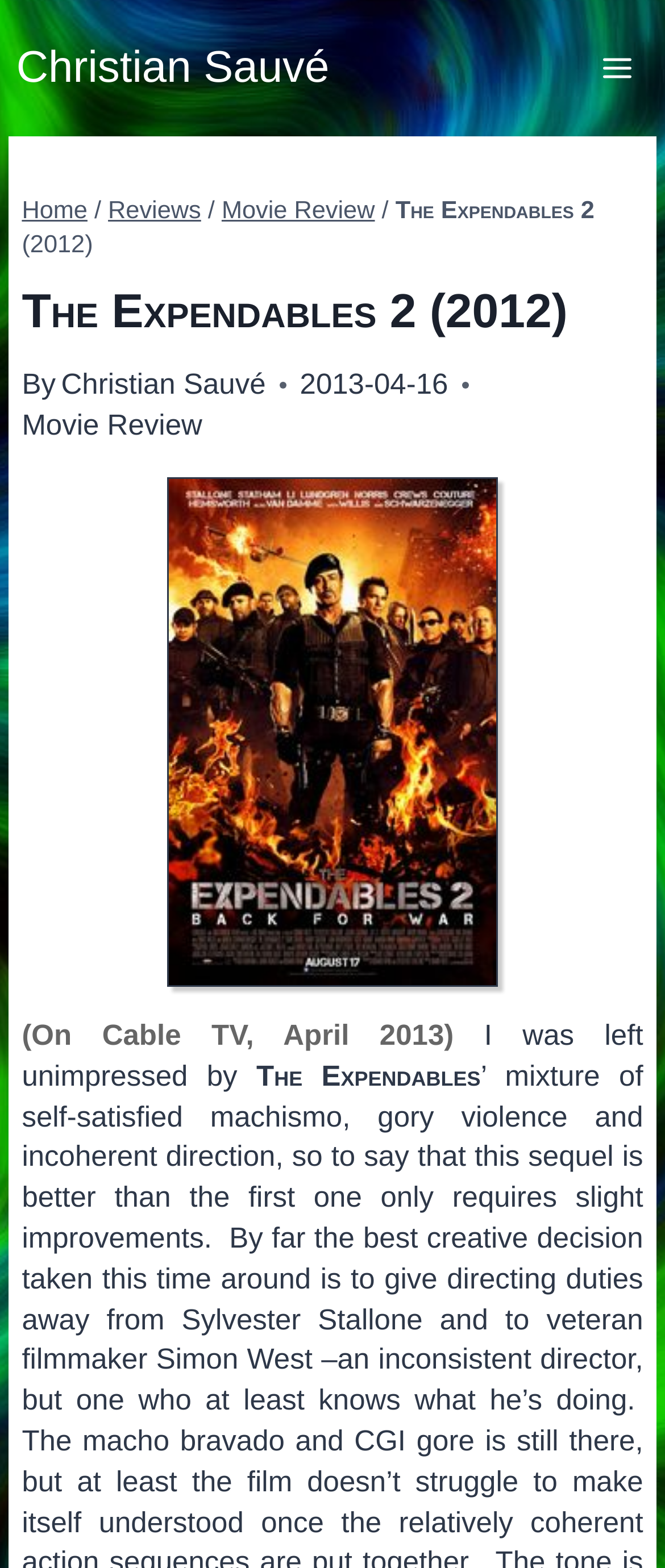Answer this question in one word or a short phrase: What is the release year of the movie?

2012